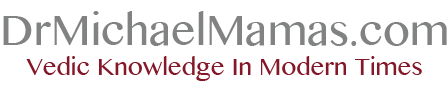What is the focus of DrMichaelMamas.com?
Give a detailed response to the question by analyzing the screenshot.

The tagline 'Vedic Knowledge In Modern Times' and the overall design of the logo and tagline suggest that the website's focus is on making ancient Vedic teachings accessible and relevant to today's audiences.